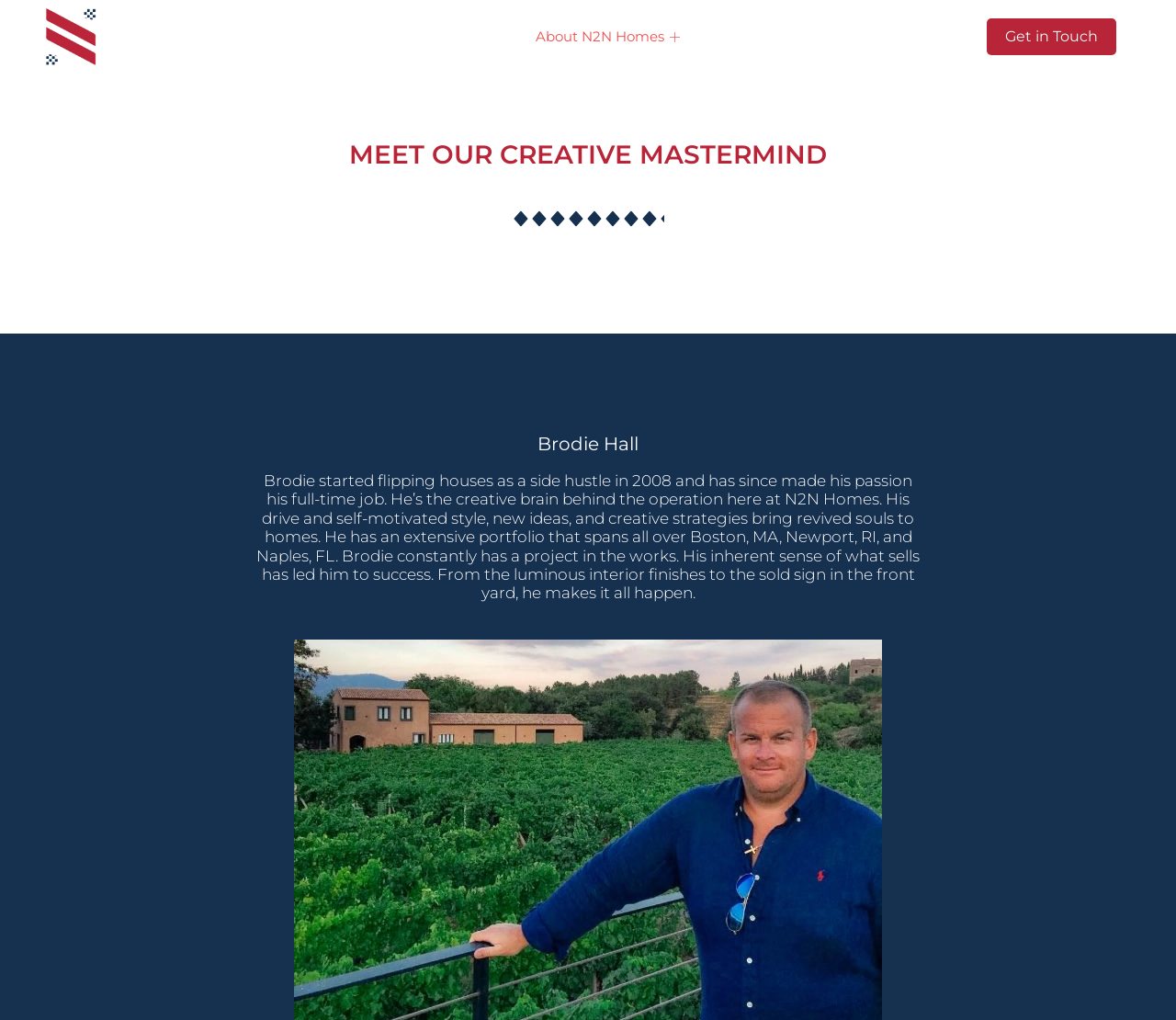Extract the primary header of the webpage and generate its text.

MEET OUR CREATIVE MASTERMIND